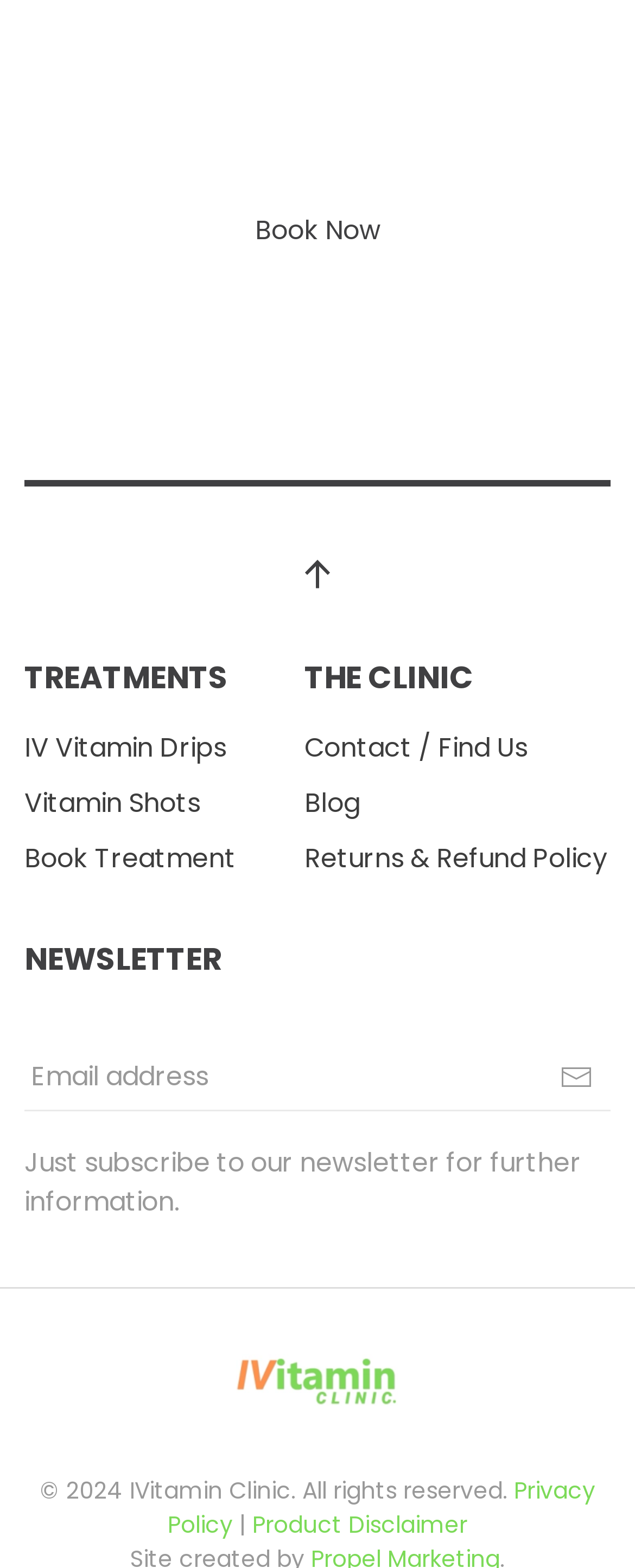Pinpoint the bounding box coordinates of the clickable element needed to complete the instruction: "Find the clinic's contact information". The coordinates should be provided as four float numbers between 0 and 1: [left, top, right, bottom].

[0.479, 0.465, 0.831, 0.489]